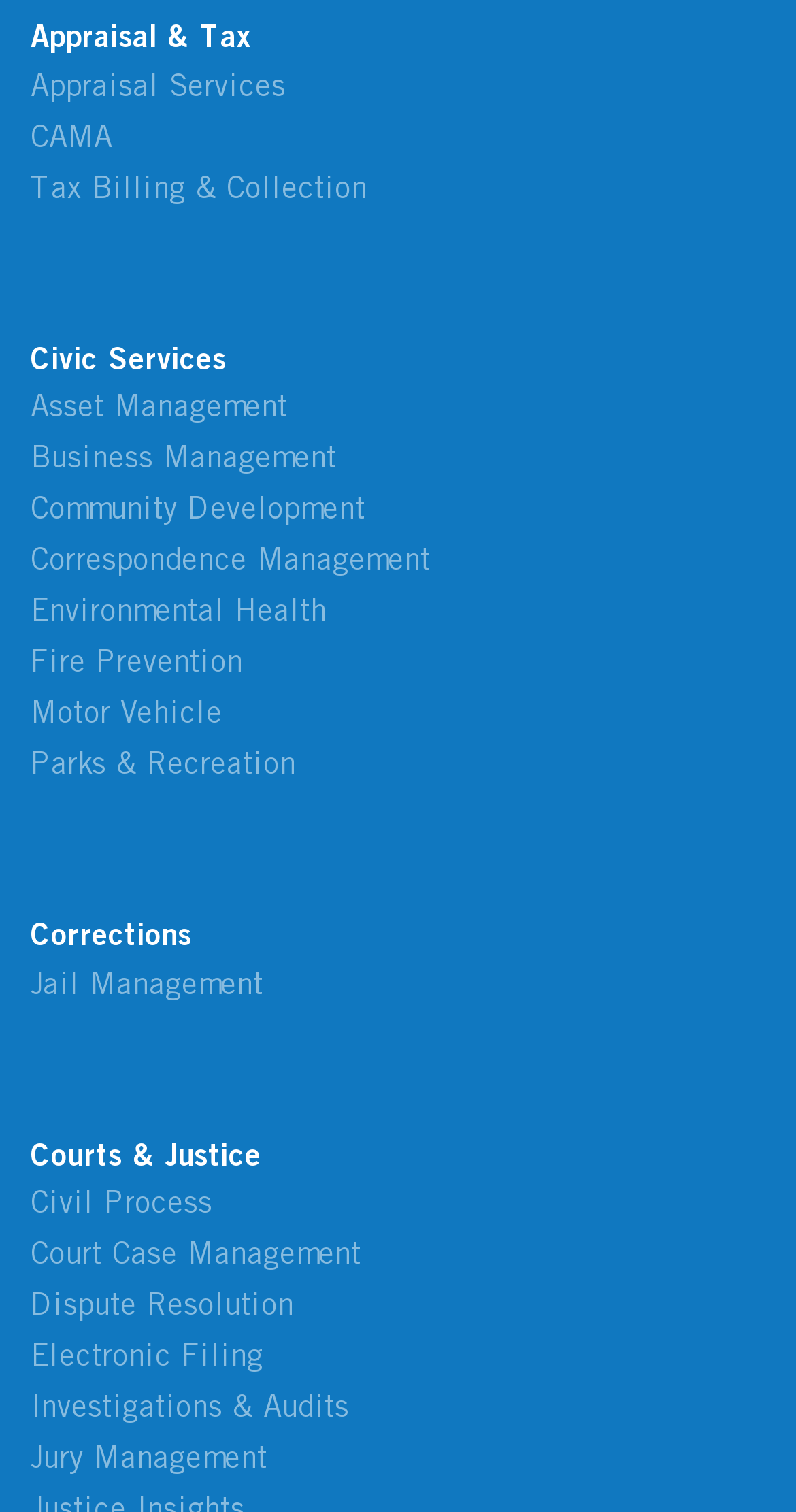Locate the bounding box coordinates of the clickable region to complete the following instruction: "Access Court Case Management."

[0.038, 0.817, 0.454, 0.84]